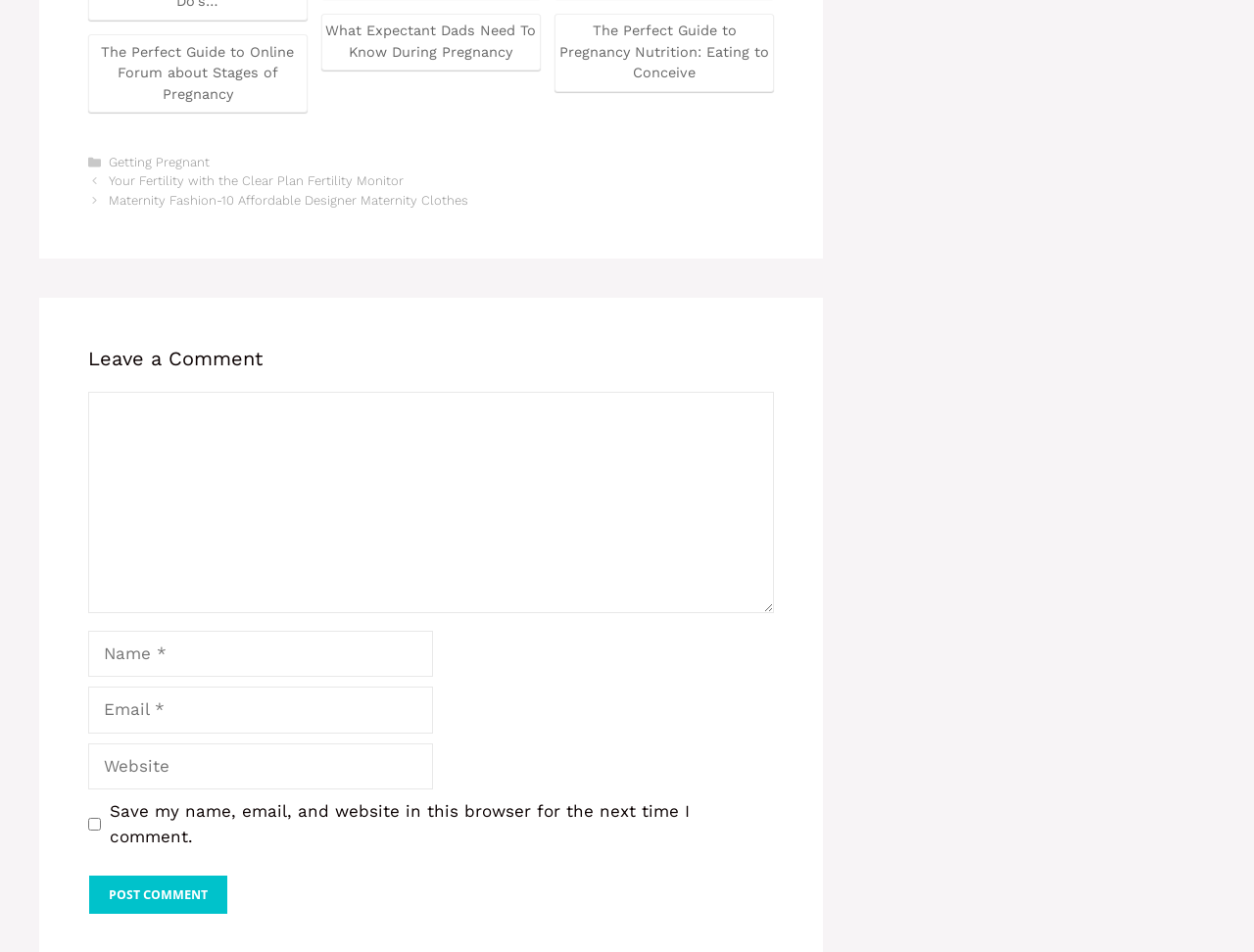Find the bounding box coordinates of the area to click in order to follow the instruction: "Go to the previous post".

[0.087, 0.182, 0.322, 0.198]